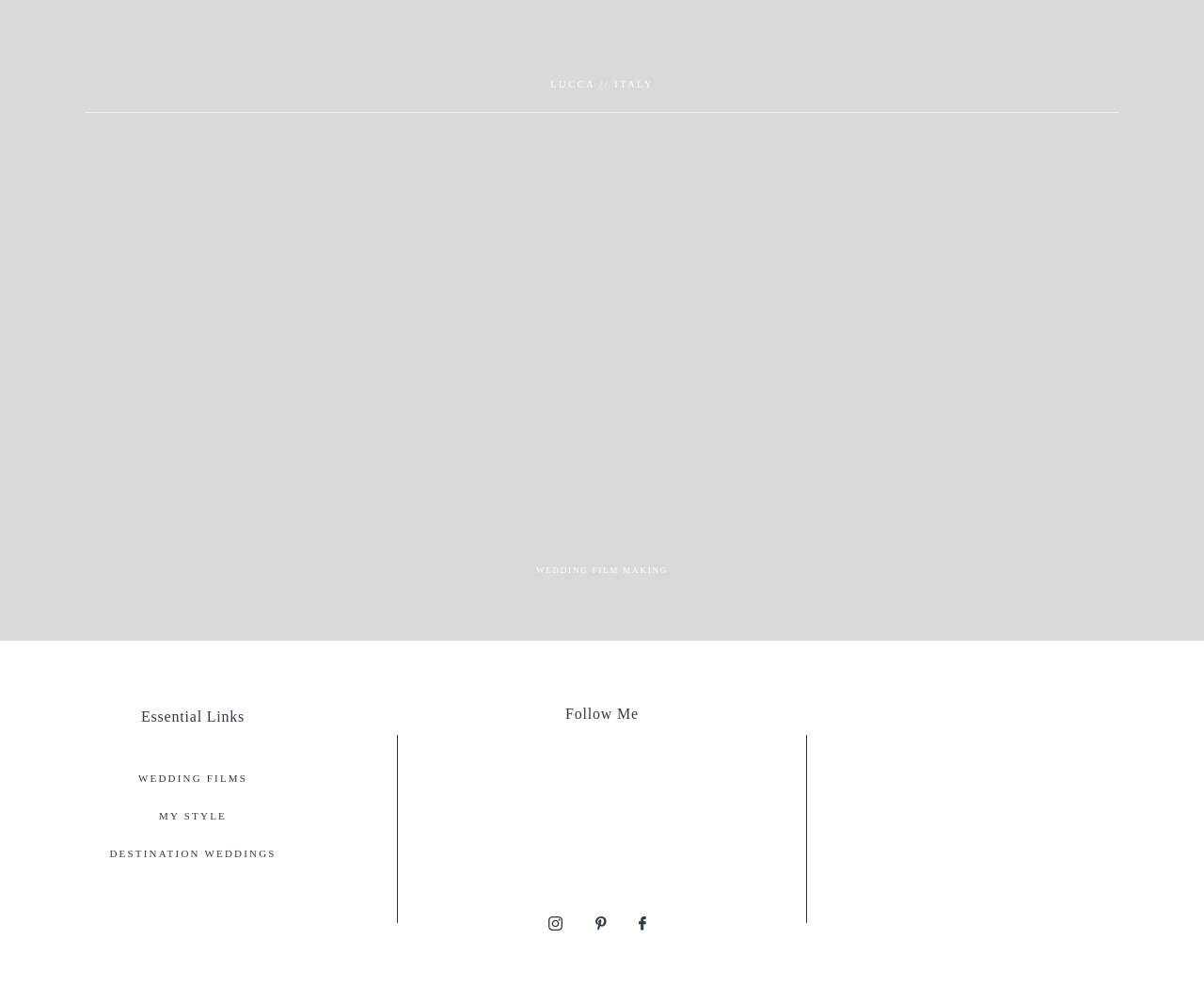Based on the element description DESTINATION WEDDINGS, identify the bounding box coordinates for the UI element. The coordinates should be in the format (top-left x, top-left y, bottom-right x, bottom-right y) and within the 0 to 1 range.

[0.091, 0.845, 0.229, 0.857]